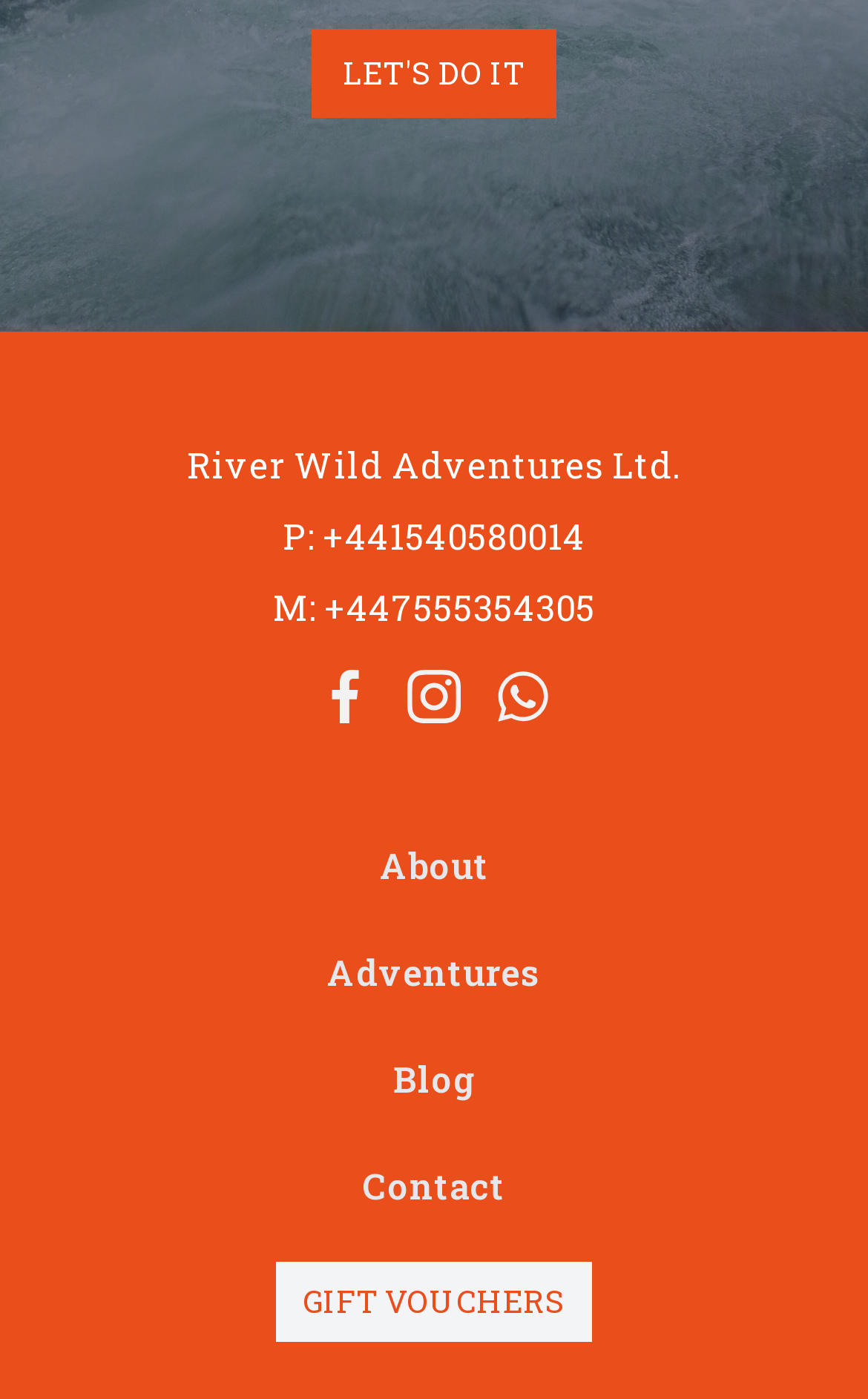Can you find the bounding box coordinates of the area I should click to execute the following instruction: "Click on LET'S DO IT"?

[0.359, 0.021, 0.641, 0.084]